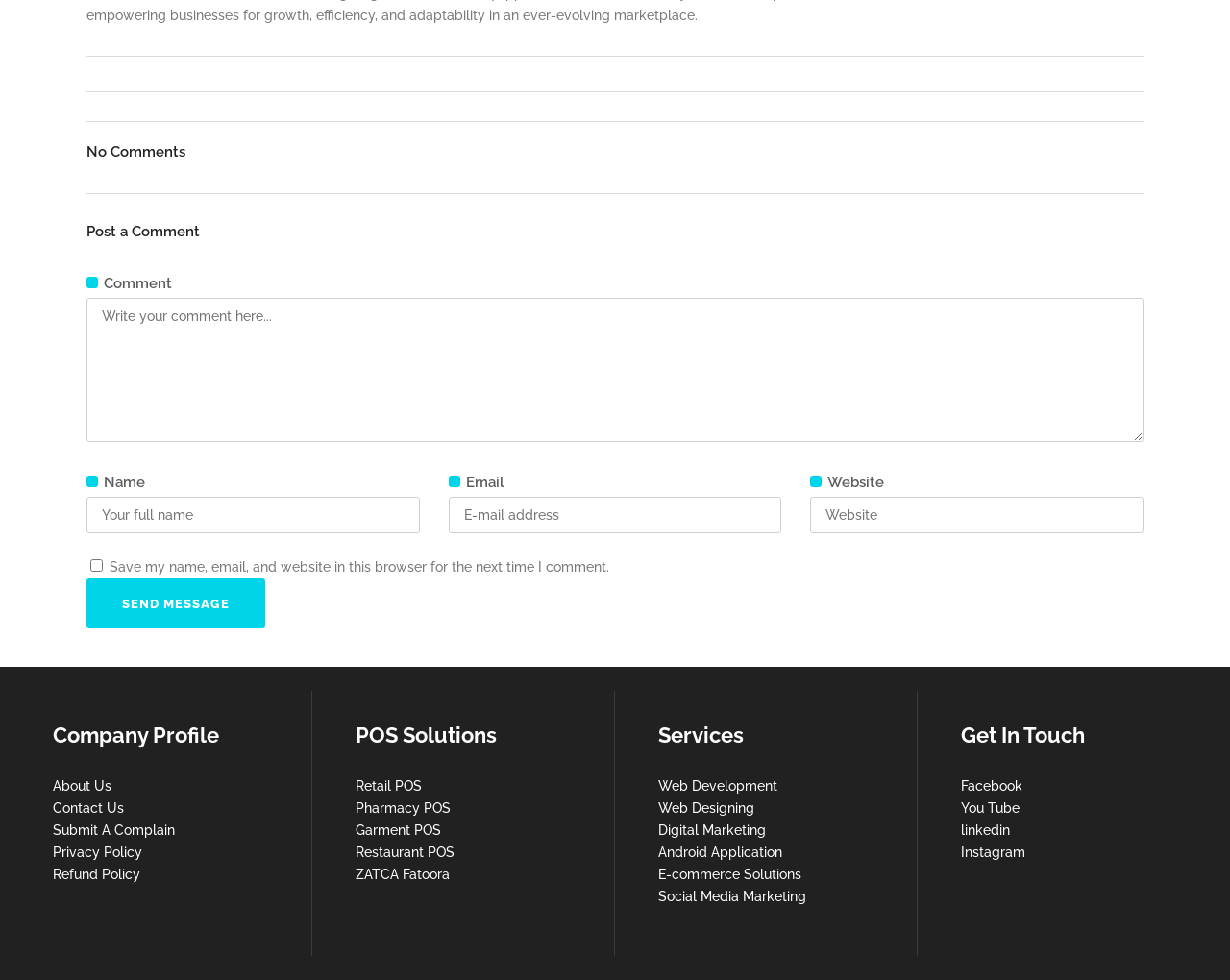Find the bounding box coordinates of the UI element according to this description: "Contact Us".

[0.043, 0.817, 0.101, 0.832]